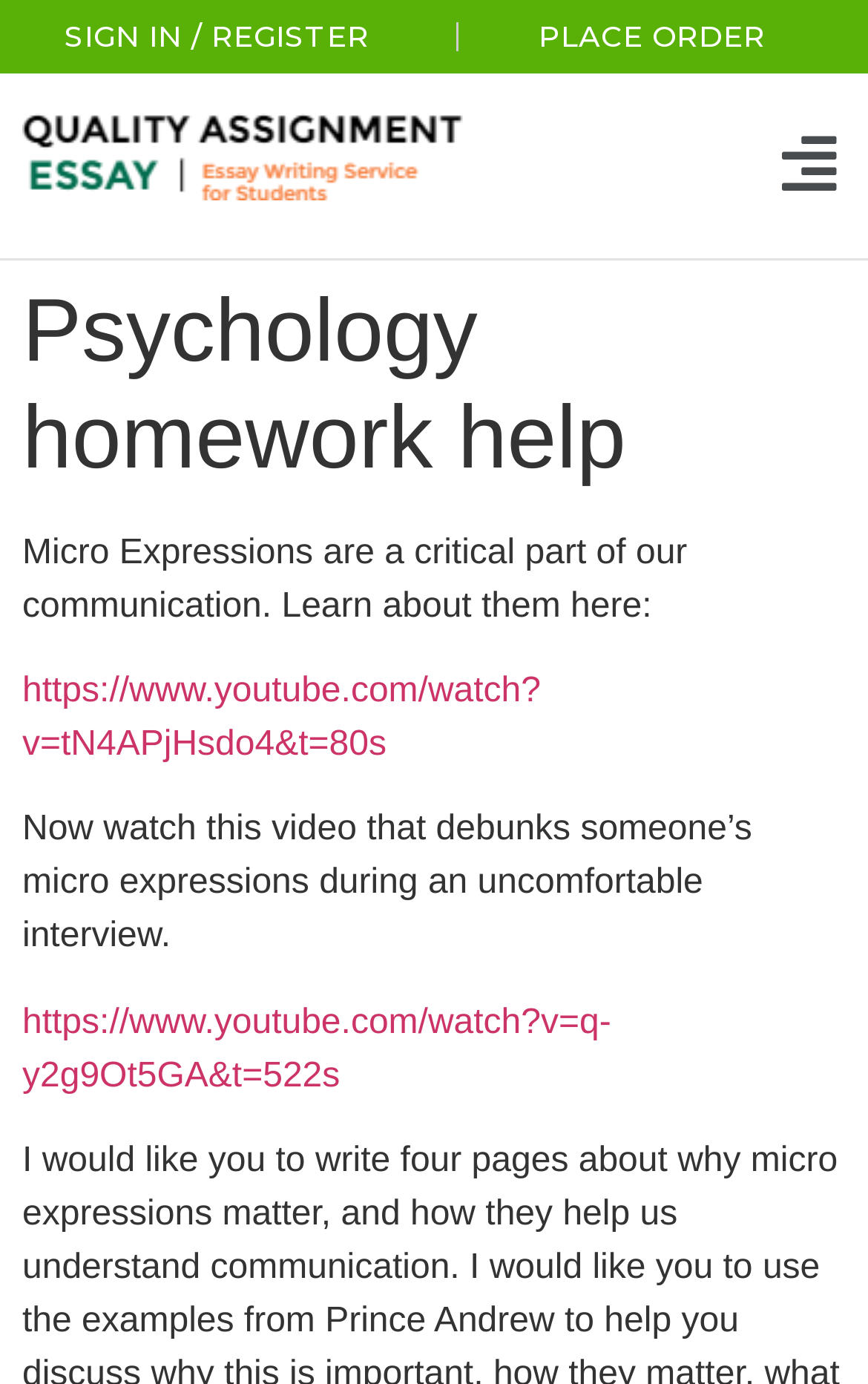What is the main heading of this webpage? Please extract and provide it.

Psychology homework help